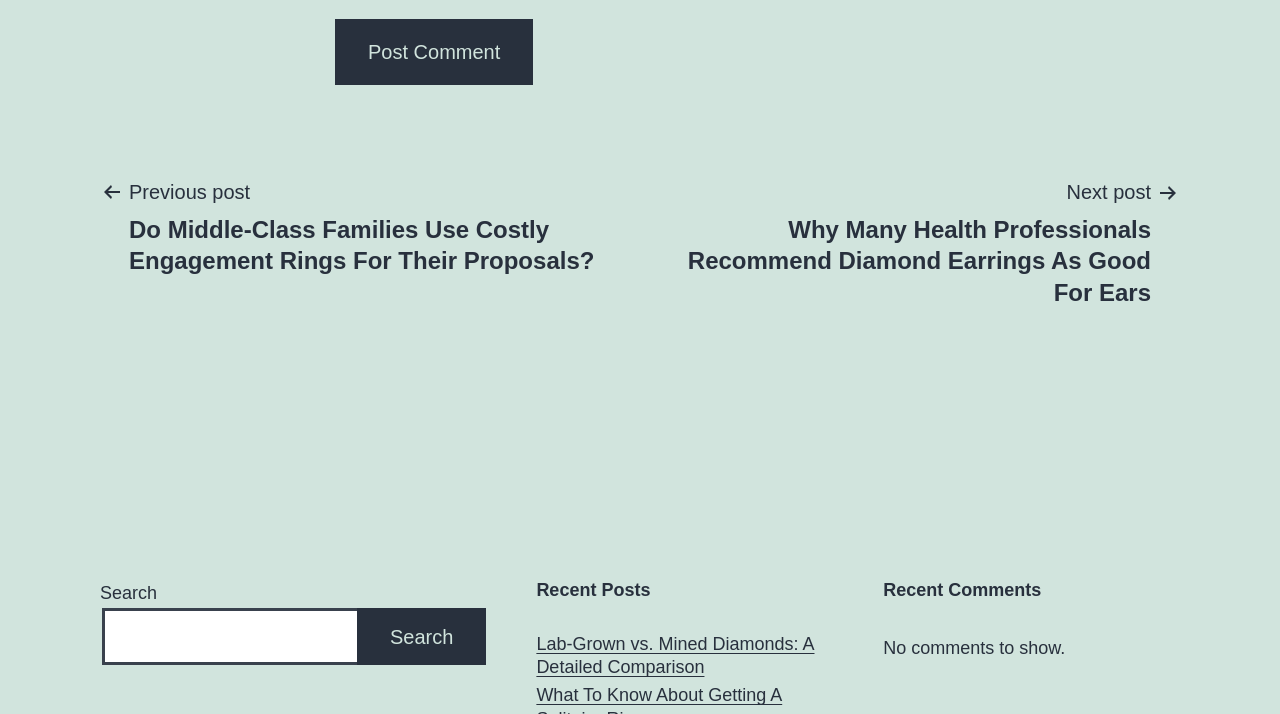Determine the bounding box for the UI element as described: "name="submit" value="Post Comment"". The coordinates should be represented as four float numbers between 0 and 1, formatted as [left, top, right, bottom].

[0.262, 0.027, 0.417, 0.119]